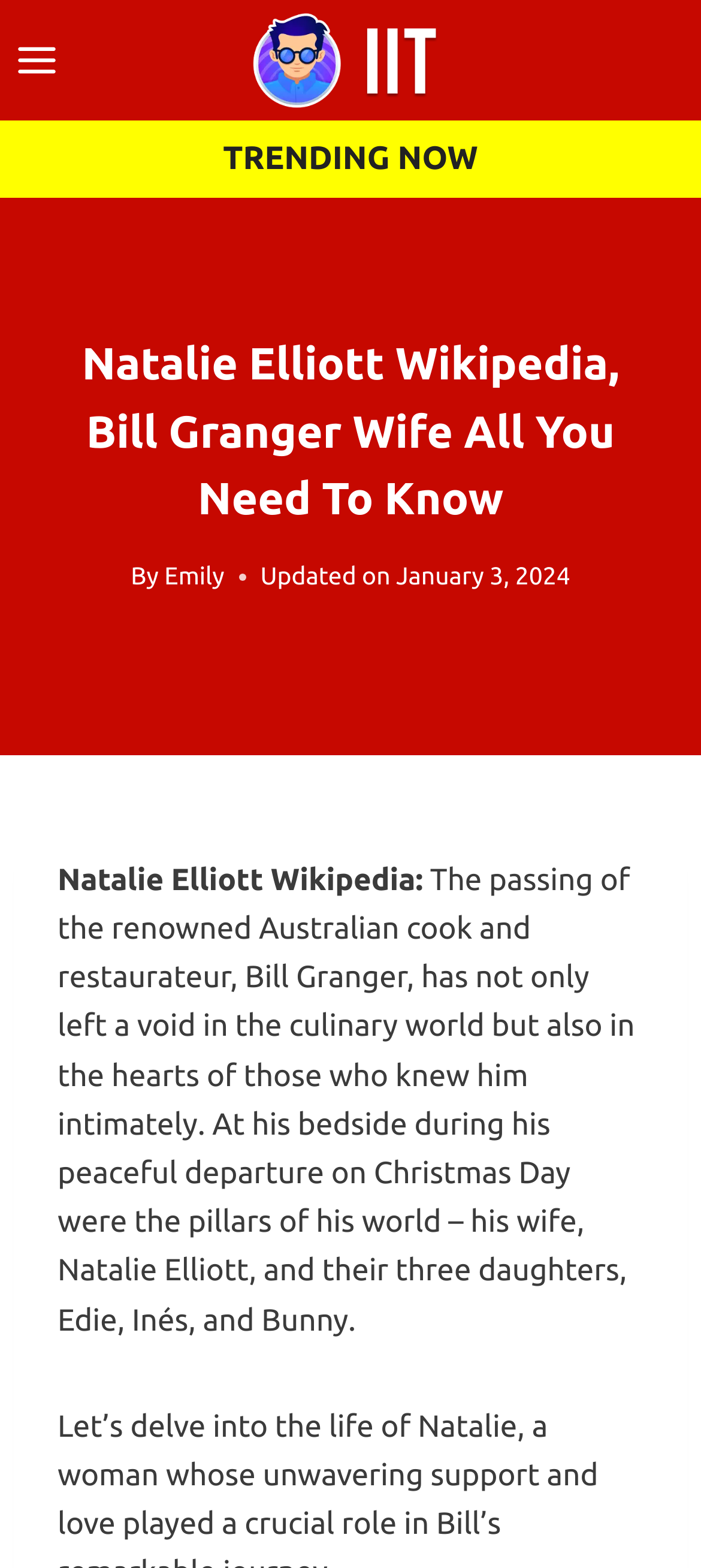Construct a comprehensive caption that outlines the webpage's structure and content.

The webpage is about Natalie Elliott, the wife of Bill Granger, a renowned Australian cook and restaurateur. At the top left corner, there is a button to open a menu. Next to it, on the top right corner, is a link with an image of the IIT Notable Alumni Logo. Below the logo, there is a link labeled "TRENDING NOW". 

The main content of the webpage starts with a heading that repeats the title "Natalie Elliott Wikipedia, Bill Granger Wife All You Need To Know". Below the heading, there are three lines of text: "By Emily", "Updated on", and a specific date "January 3, 2024". 

The main article begins with the text "Natalie Elliott Wikipedia:", followed by a paragraph describing the passing of Bill Granger and his family, including his wife Natalie Elliott and their three daughters.